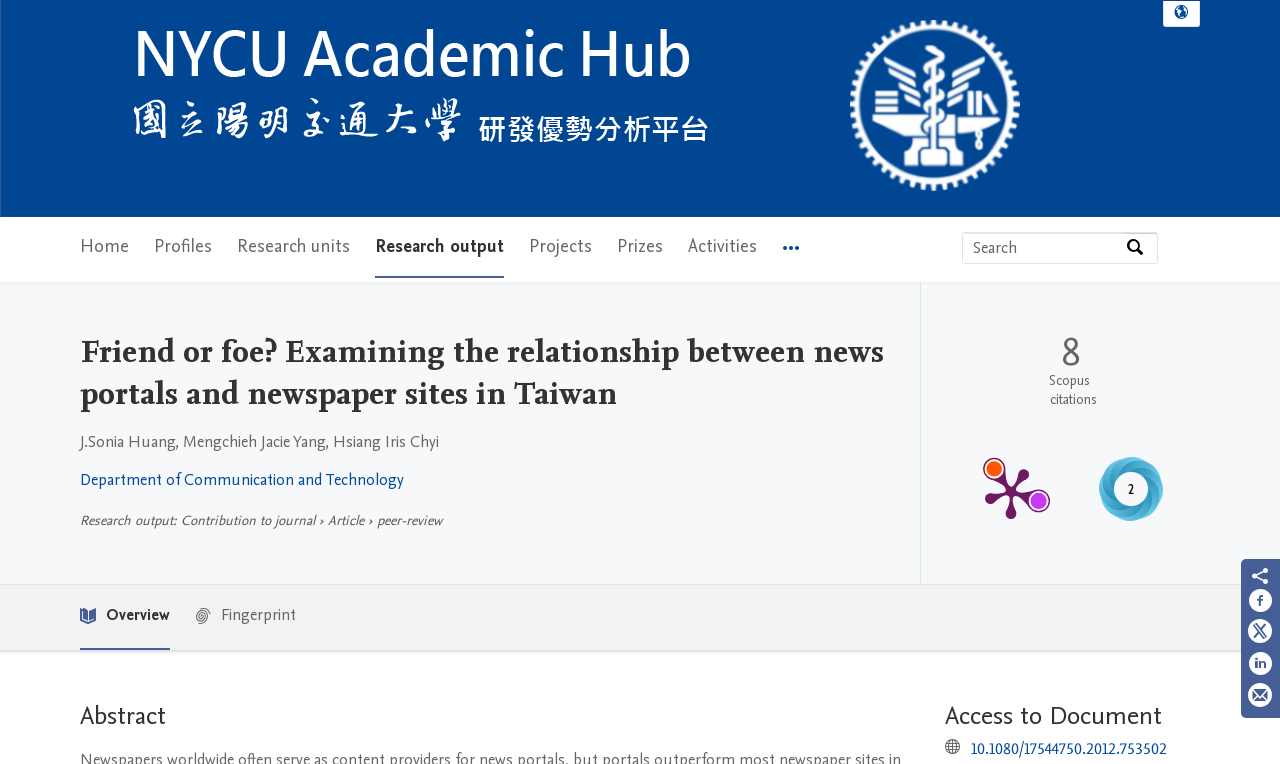Identify the bounding box coordinates of the region I need to click to complete this instruction: "Search by expertise, name or affiliation".

[0.752, 0.305, 0.879, 0.344]